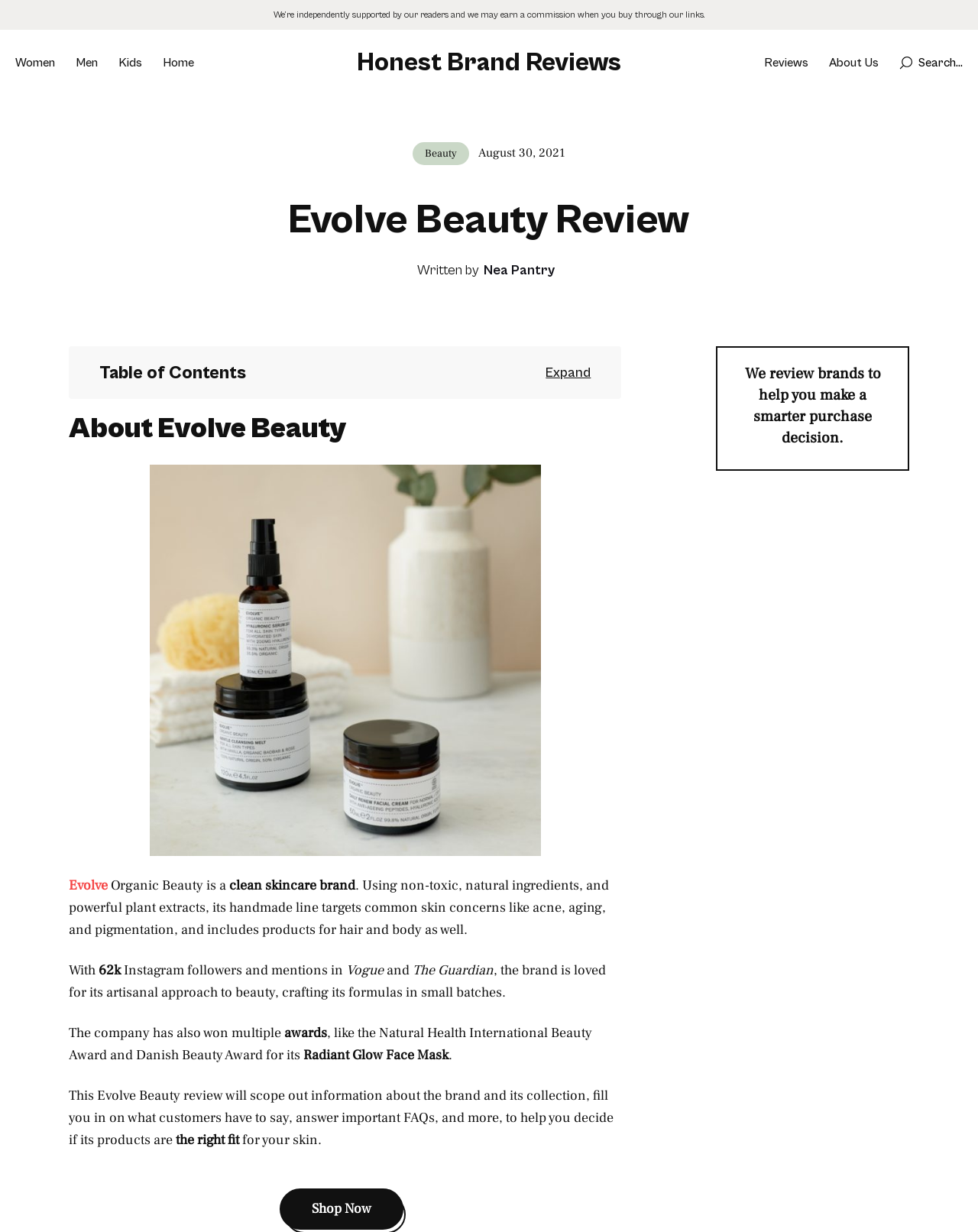Use a single word or phrase to answer the question: What is the type of products offered by Evolve Beauty?

Skincare and haircare